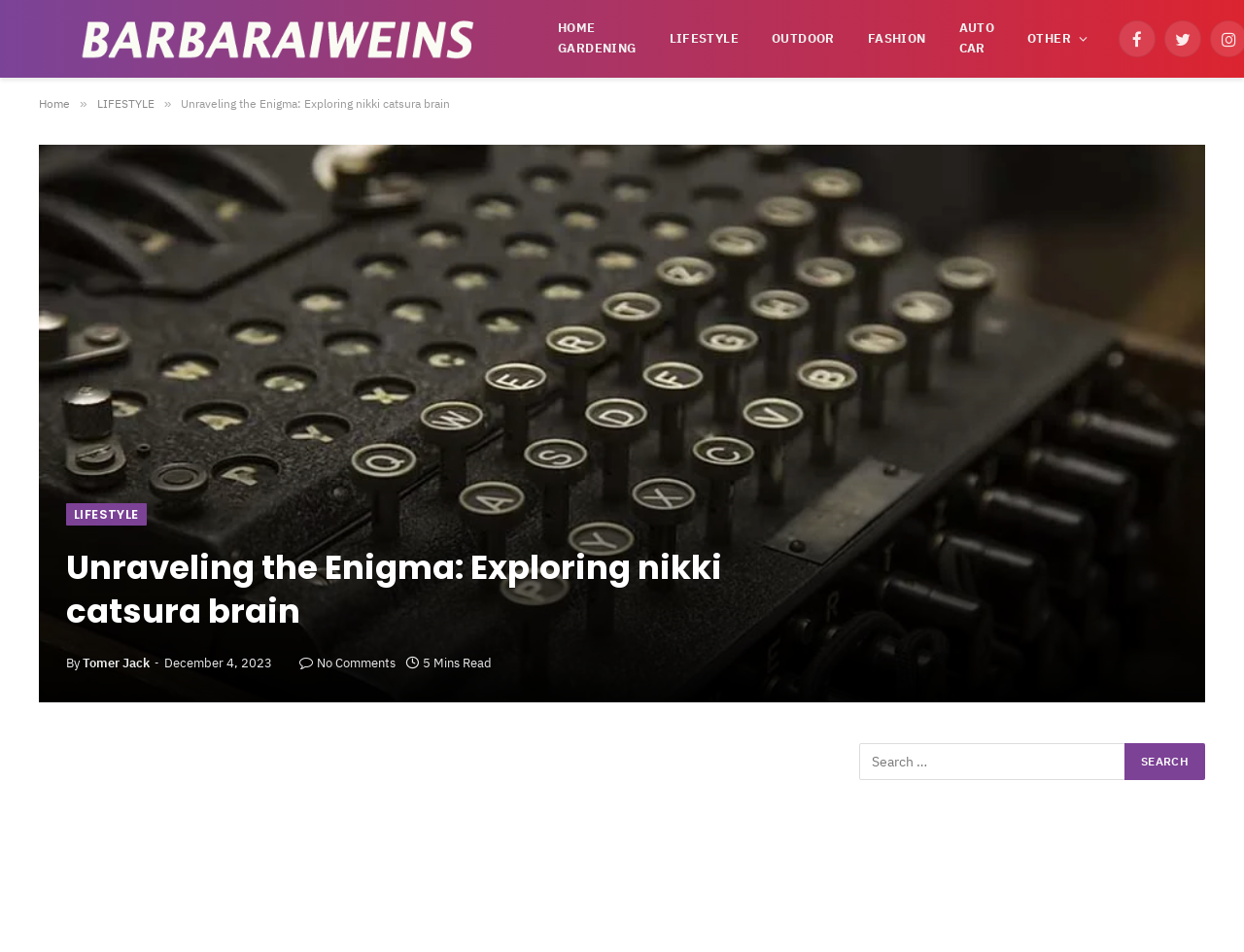Can you show the bounding box coordinates of the region to click on to complete the task described in the instruction: "Read the 'Frequent Flyer Frenzy' heading"?

None